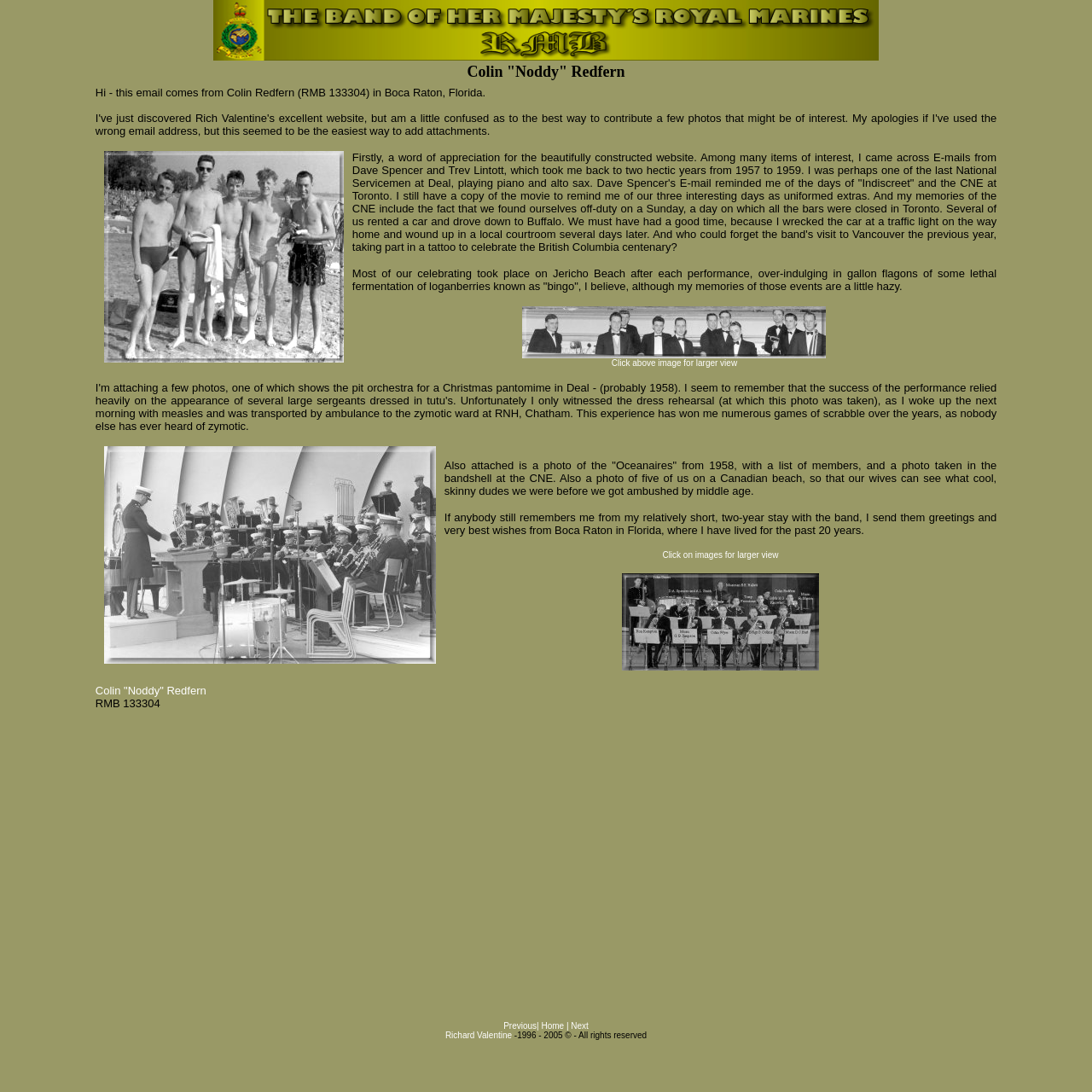Answer this question using a single word or a brief phrase:
What is the author's nickname?

Noddy